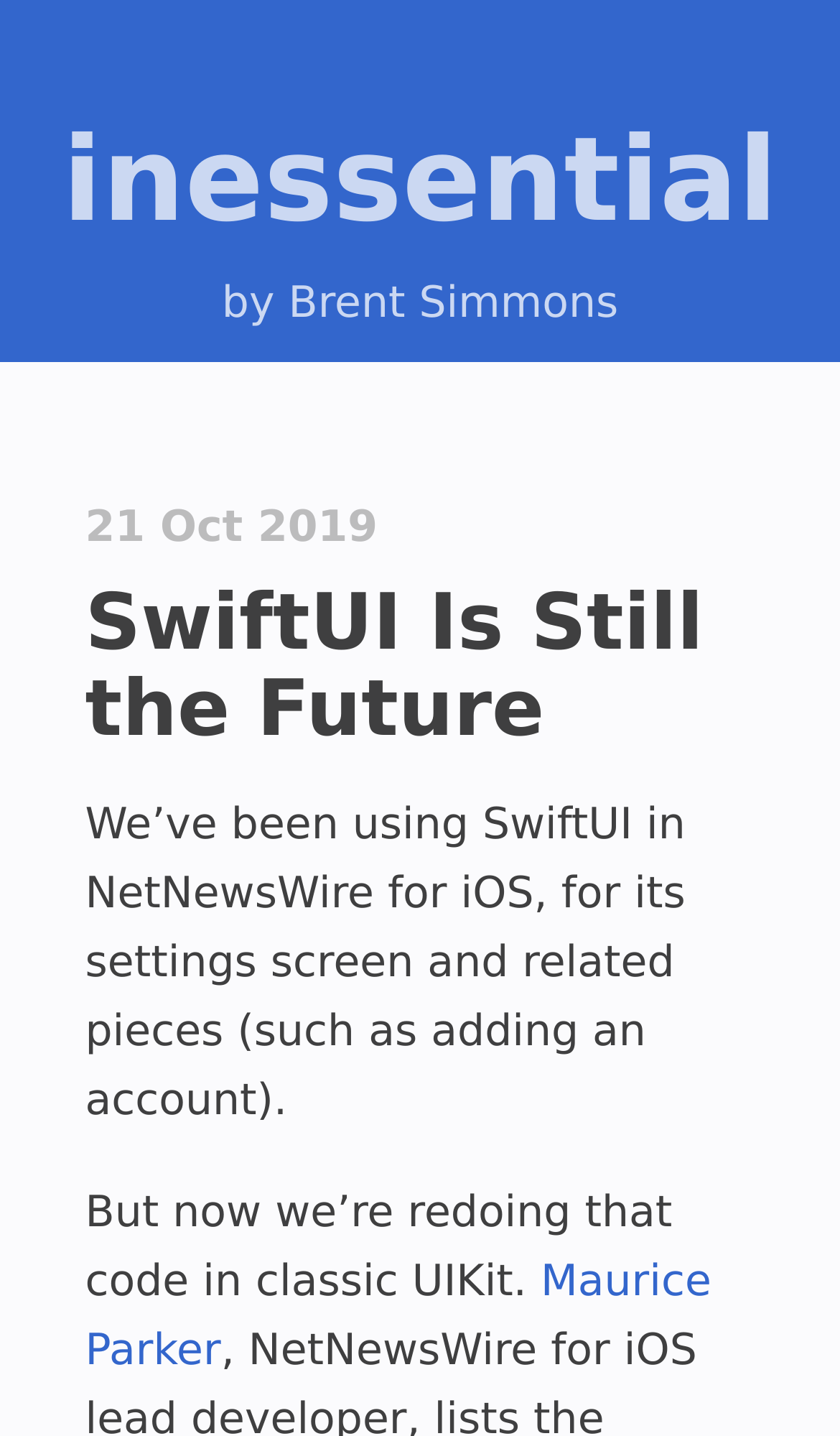Respond to the question below with a concise word or phrase:
What is being redone in classic UIKit?

Settings screen code